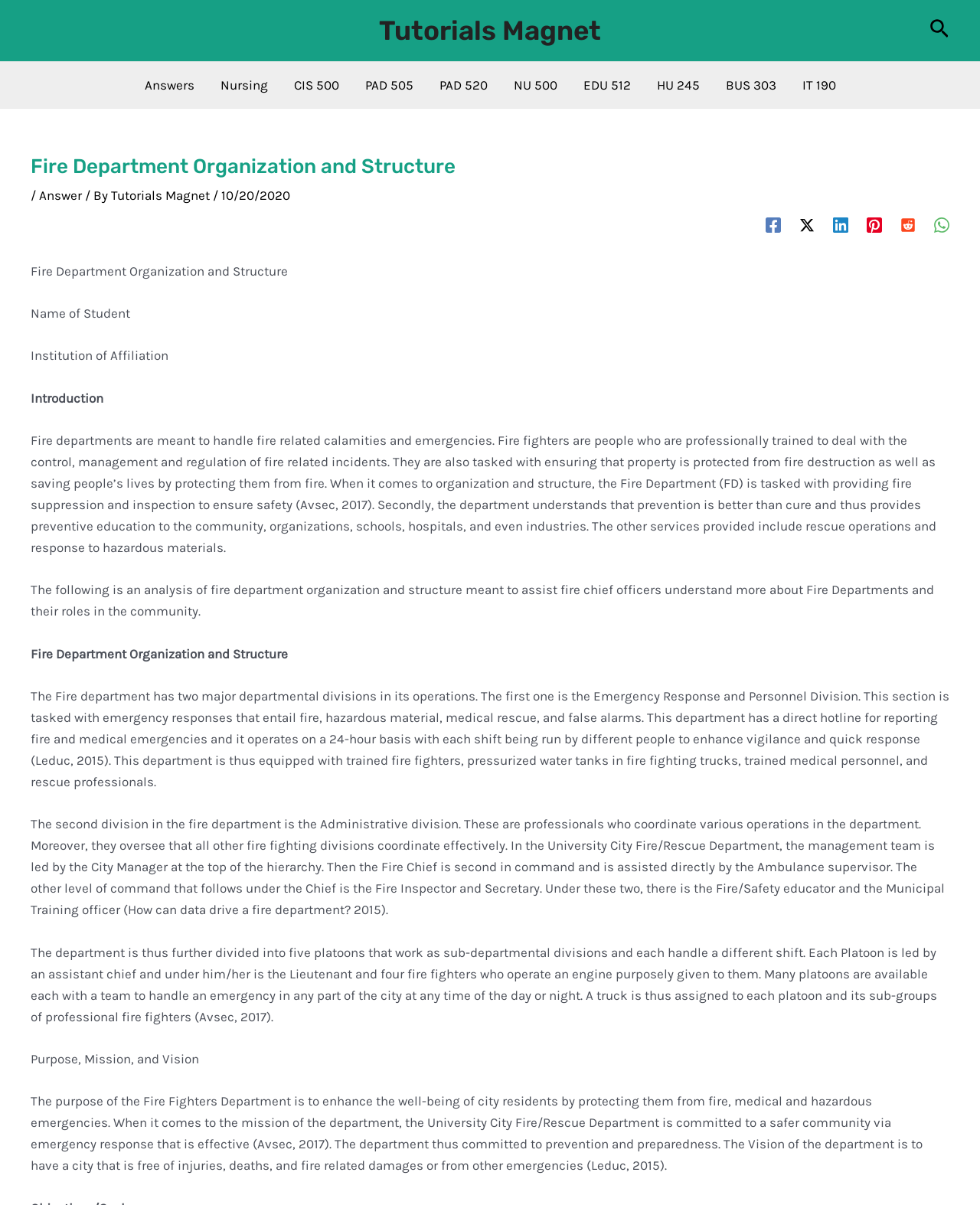Indicate the bounding box coordinates of the element that needs to be clicked to satisfy the following instruction: "Visit the 'Facebook' page". The coordinates should be four float numbers between 0 and 1, i.e., [left, top, right, bottom].

[0.781, 0.179, 0.797, 0.193]